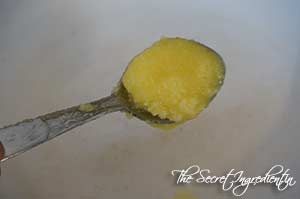What does ghee add to dishes?
From the screenshot, provide a brief answer in one word or phrase.

Richness and depth